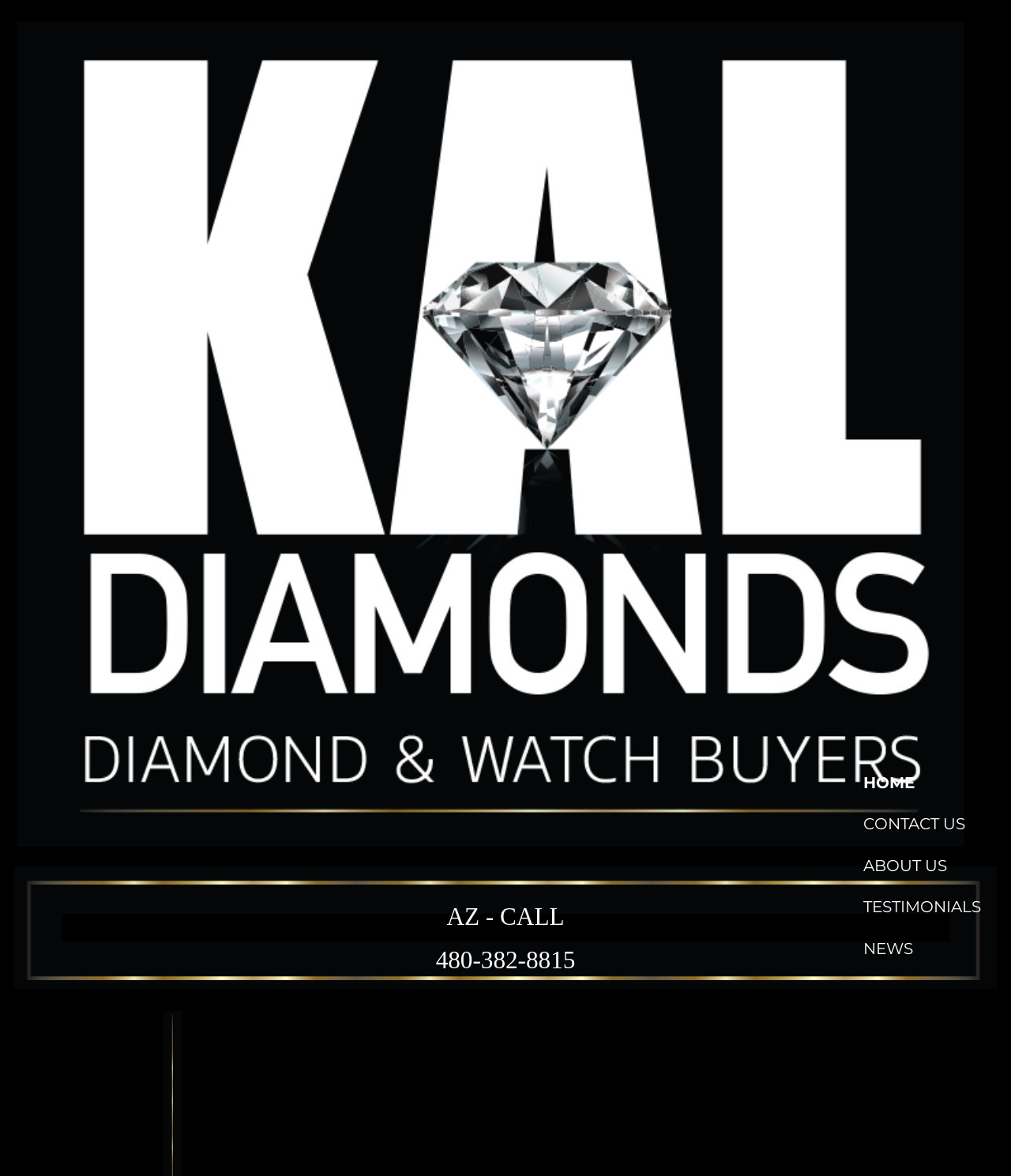How many navigation links are there?
Please analyze the image and answer the question with as much detail as possible.

There are 5 navigation links on the webpage, which are 'HOME', 'CONTACT US', 'ABOUT US', 'TESTIMONIALS', and 'NEWS', located at the top-right corner of the webpage.